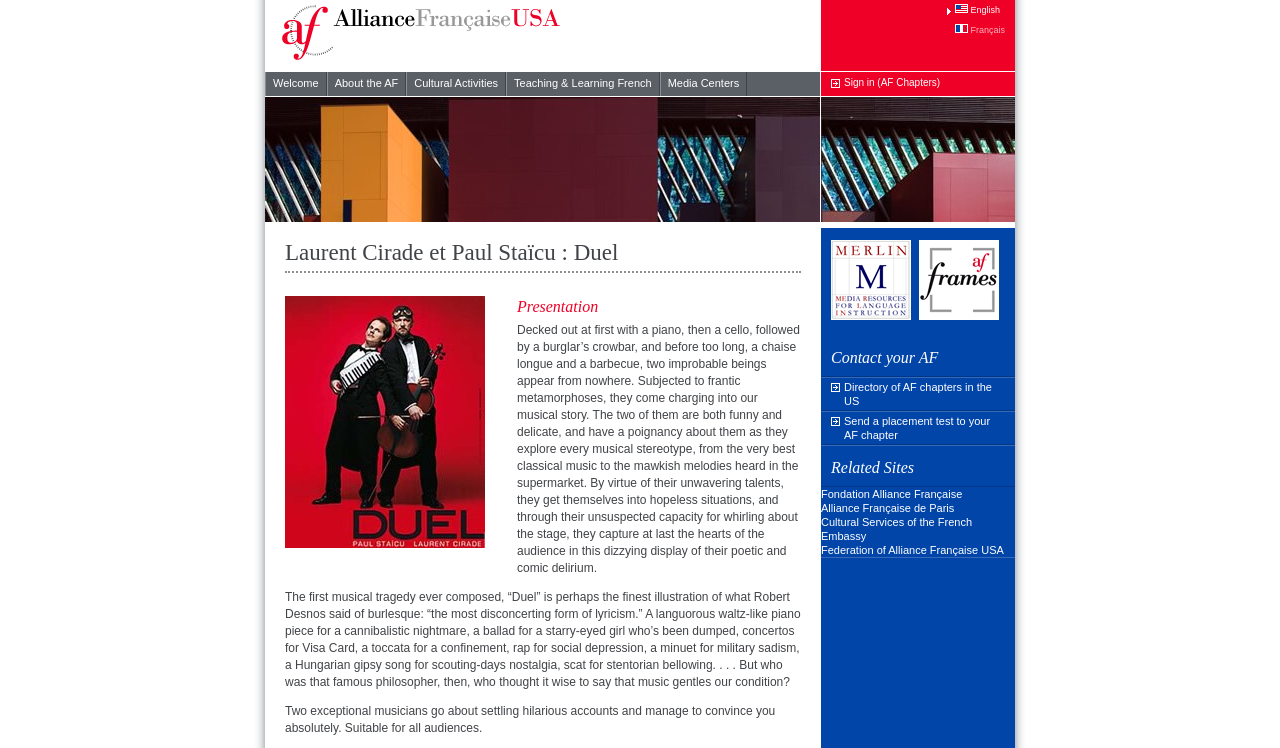Give a concise answer of one word or phrase to the question: 
What language options are available on this website?

English, Français